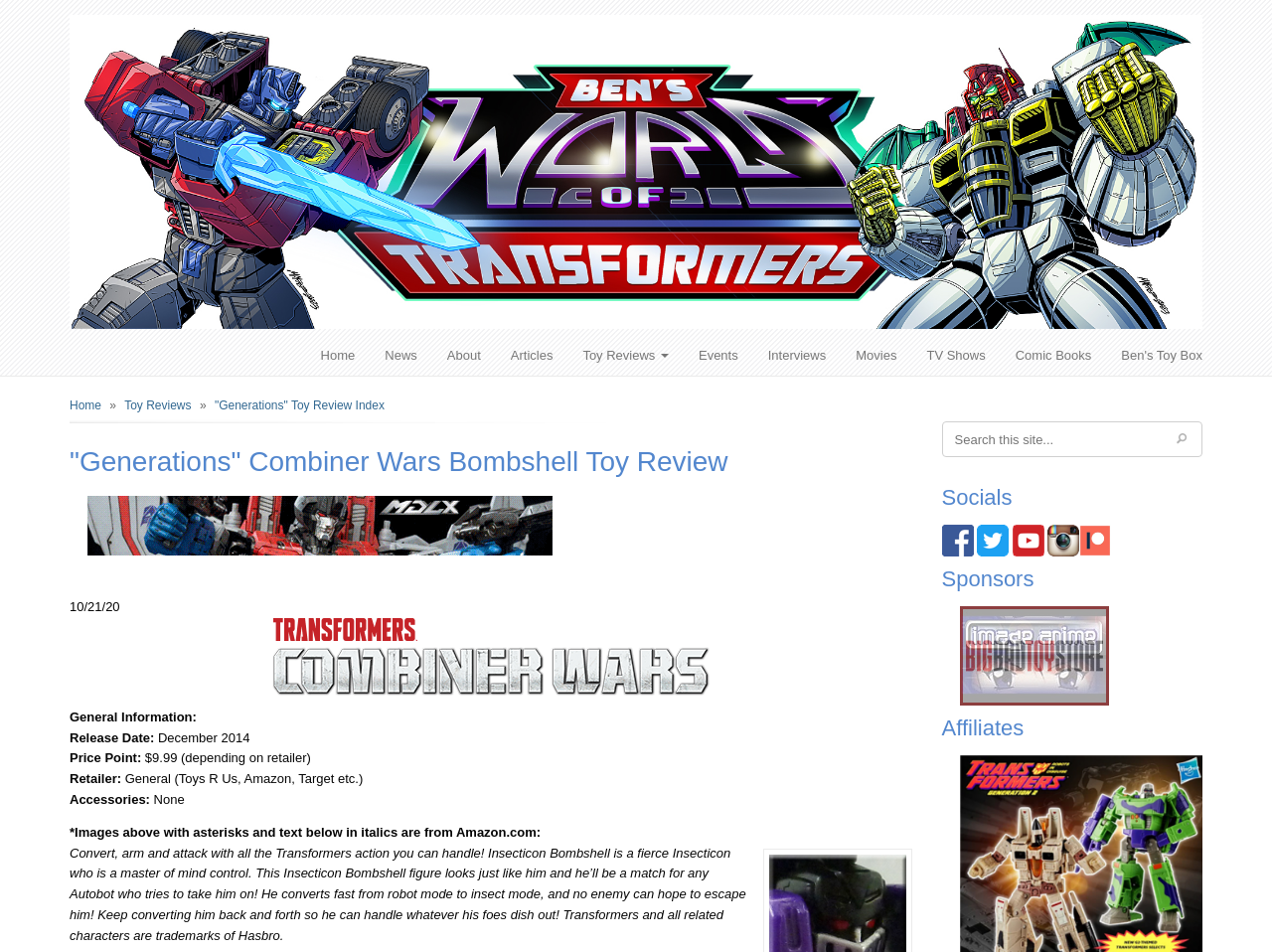Determine the bounding box coordinates of the clickable region to carry out the instruction: "Click on Home".

[0.055, 0.164, 0.945, 0.192]